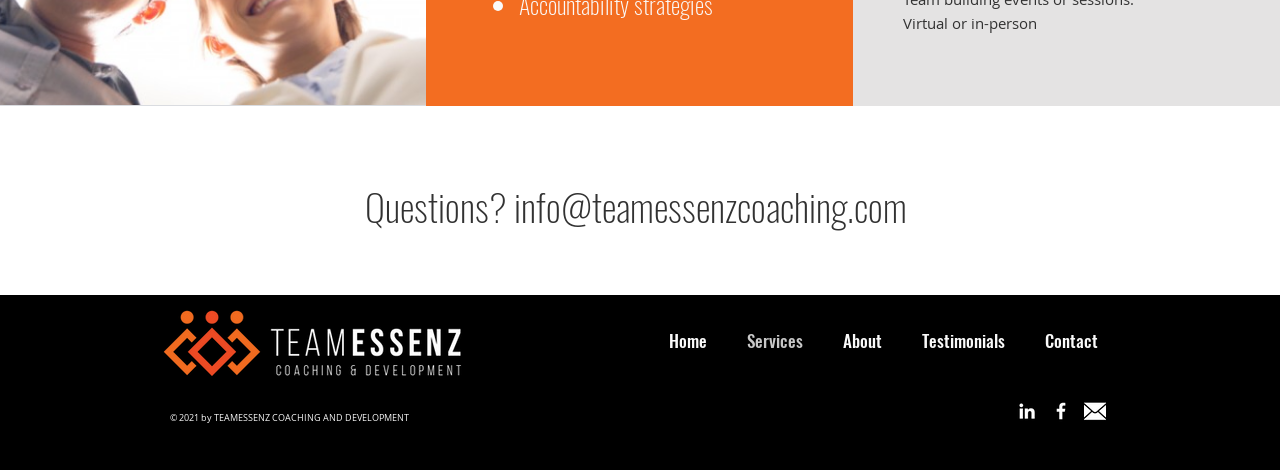Identify the coordinates of the bounding box for the element that must be clicked to accomplish the instruction: "Contact us via email".

[0.401, 0.379, 0.708, 0.498]